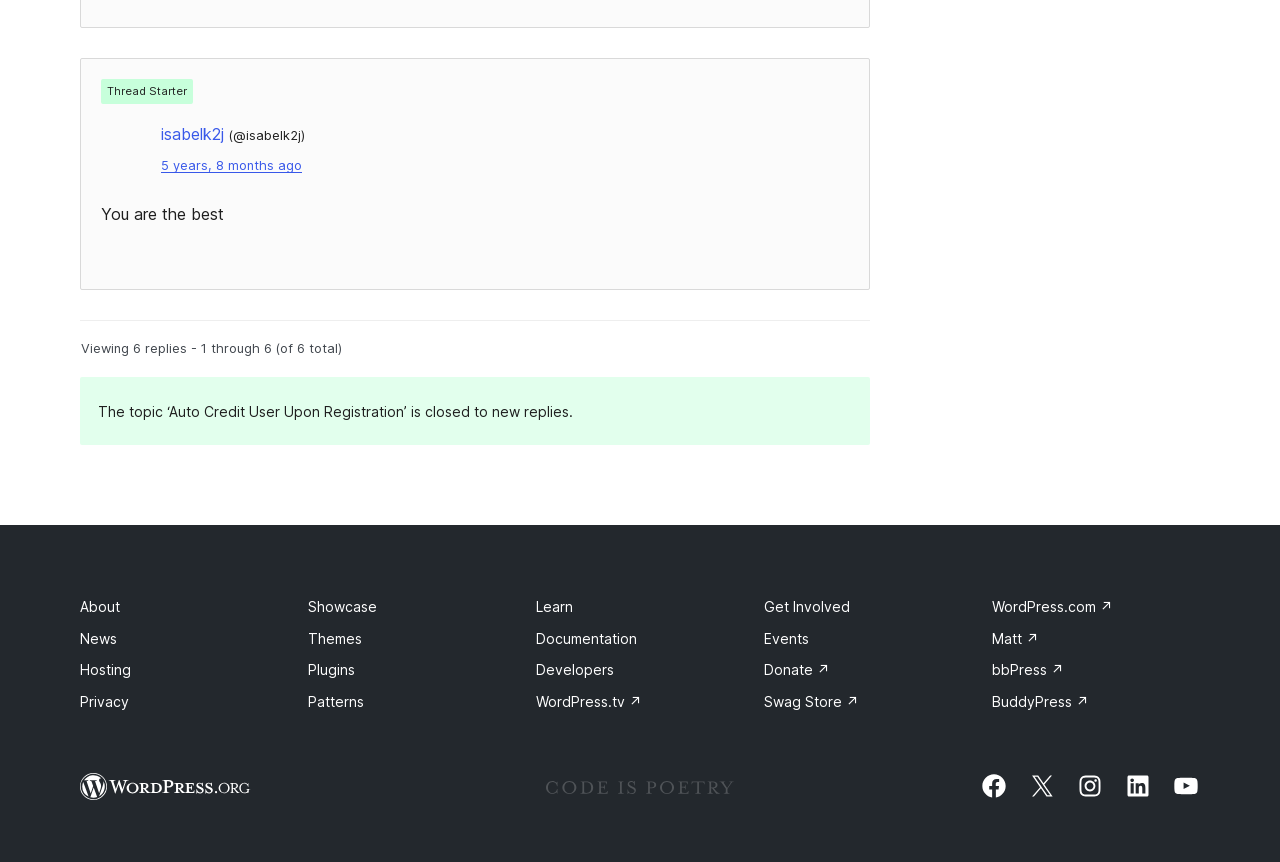Answer the question below with a single word or a brief phrase: 
How many replies are being viewed?

6